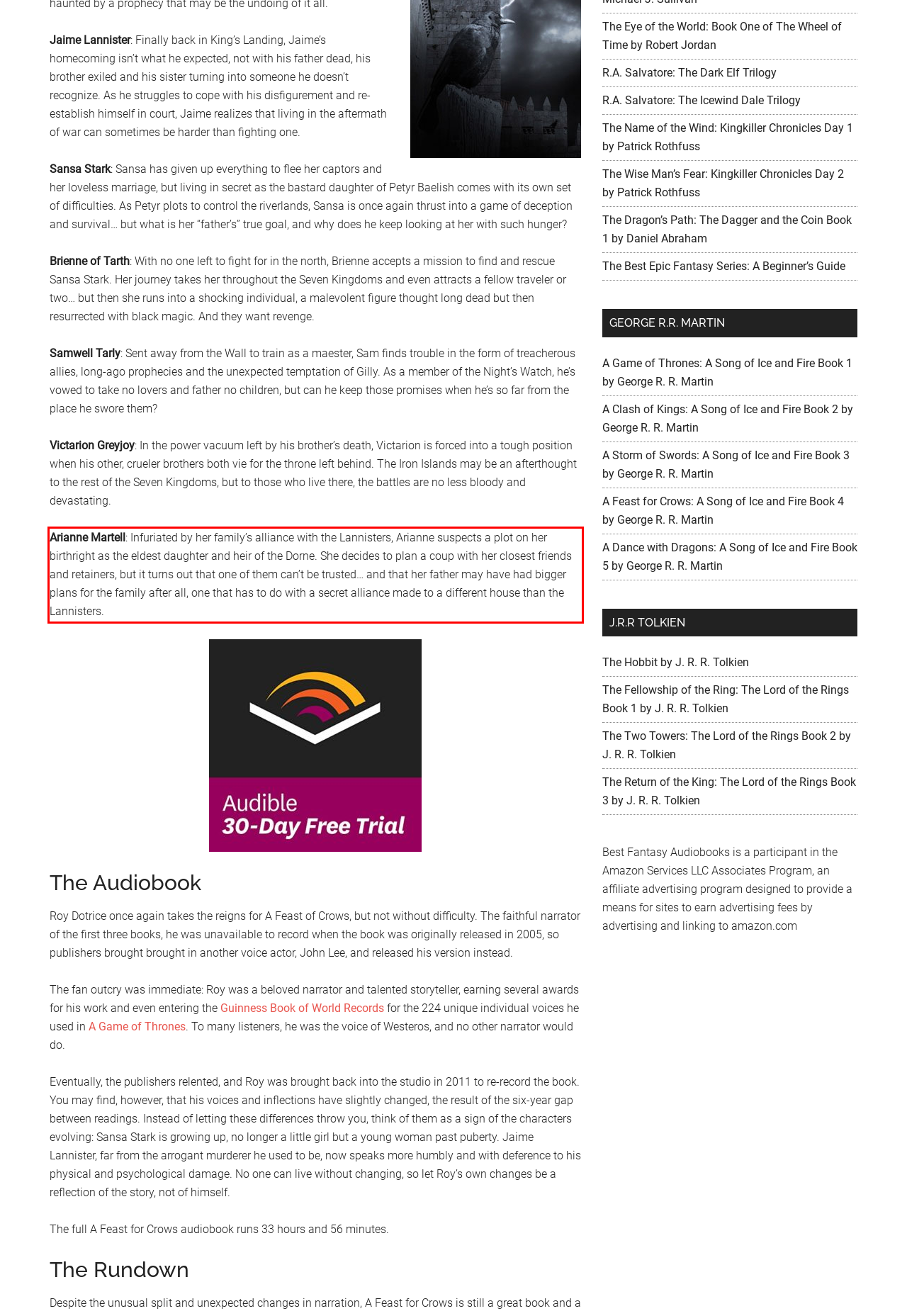From the provided screenshot, extract the text content that is enclosed within the red bounding box.

Arianne Martell: Infuriated by her family’s alliance with the Lannisters, Arianne suspects a plot on her birthright as the eldest daughter and heir of the Dorne. She decides to plan a coup with her closest friends and retainers, but it turns out that one of them can’t be trusted… and that her father may have had bigger plans for the family after all, one that has to do with a secret alliance made to a different house than the Lannisters.